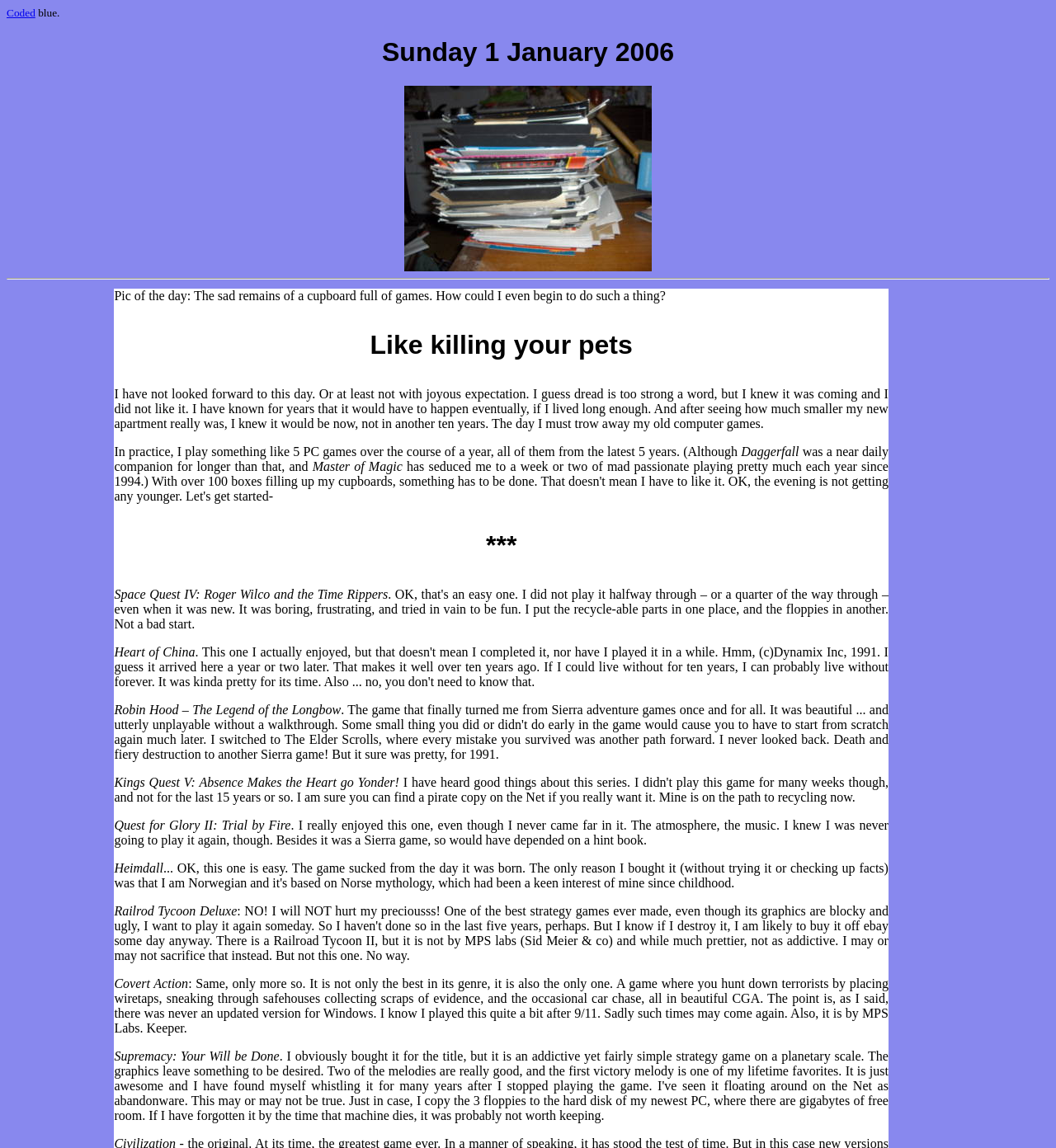Could you please study the image and provide a detailed answer to the question:
What is the theme of the webpage content?

Based on the structure and content of the webpage, it appears to be a personal journal or blog, with a date heading, an image, and descriptive headings, suggesting that the webpage is a personal online journal.